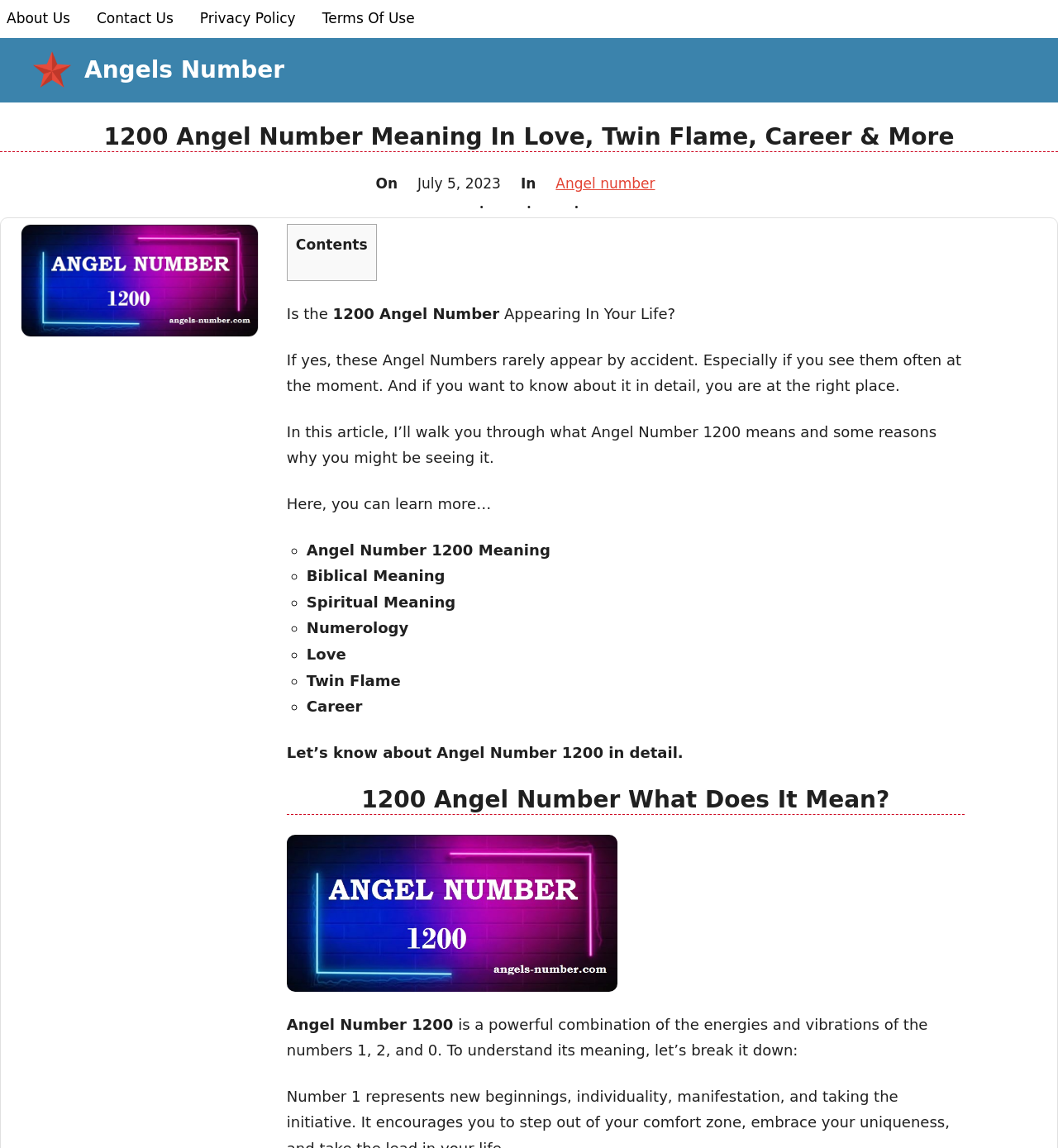What is the date of the article?
Please respond to the question thoroughly and include all relevant details.

The date of the article can be found next to the 'On' text, which is 'July 5, 2023'. This date indicates when the article was published.